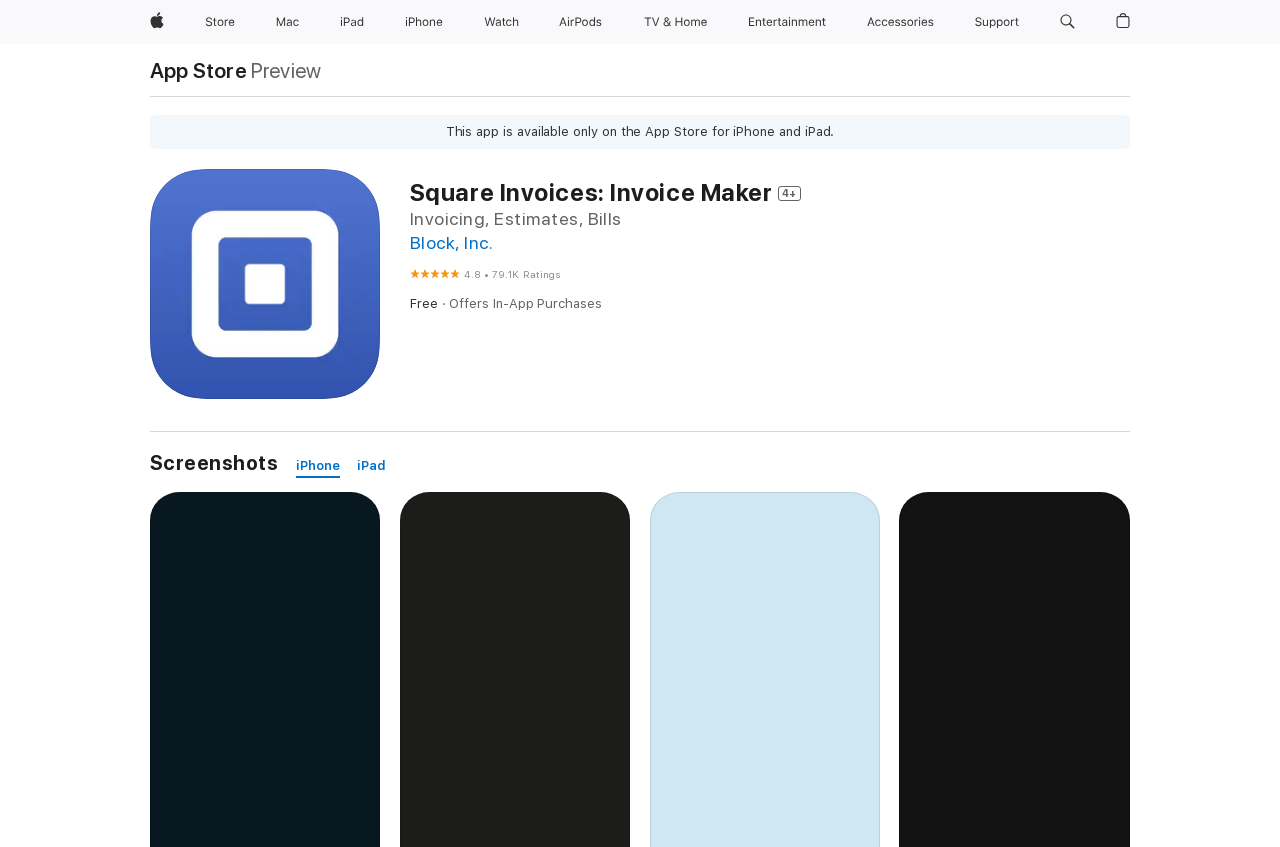Bounding box coordinates are specified in the format (top-left x, top-left y, bottom-right x, bottom-right y). All values are floating point numbers bounded between 0 and 1. Please provide the bounding box coordinate of the region this sentence describes: powered by Glofox

None